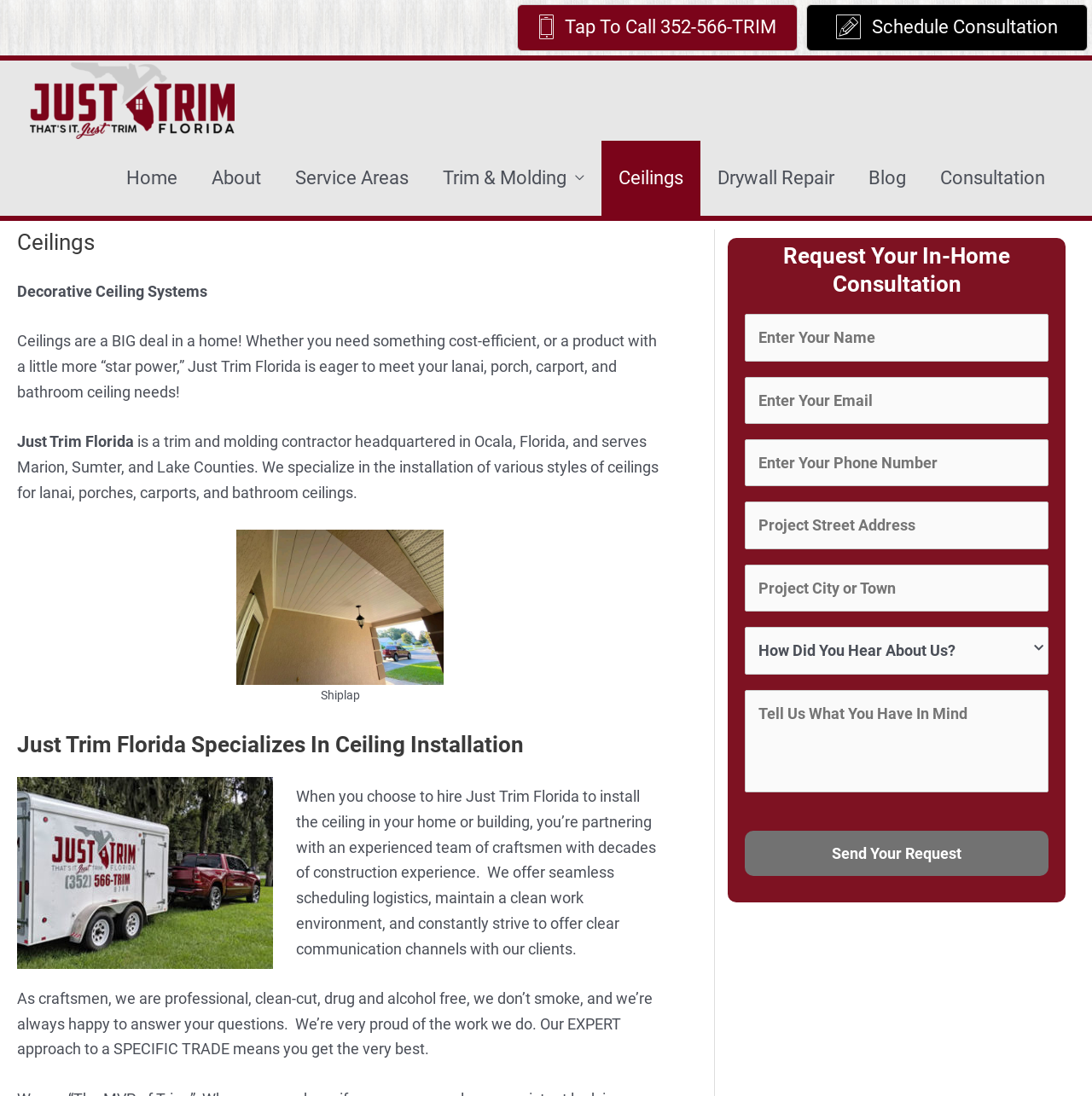Please provide the bounding box coordinate of the region that matches the element description: Trim & Molding. Coordinates should be in the format (top-left x, top-left y, bottom-right x, bottom-right y) and all values should be between 0 and 1.

[0.39, 0.128, 0.551, 0.197]